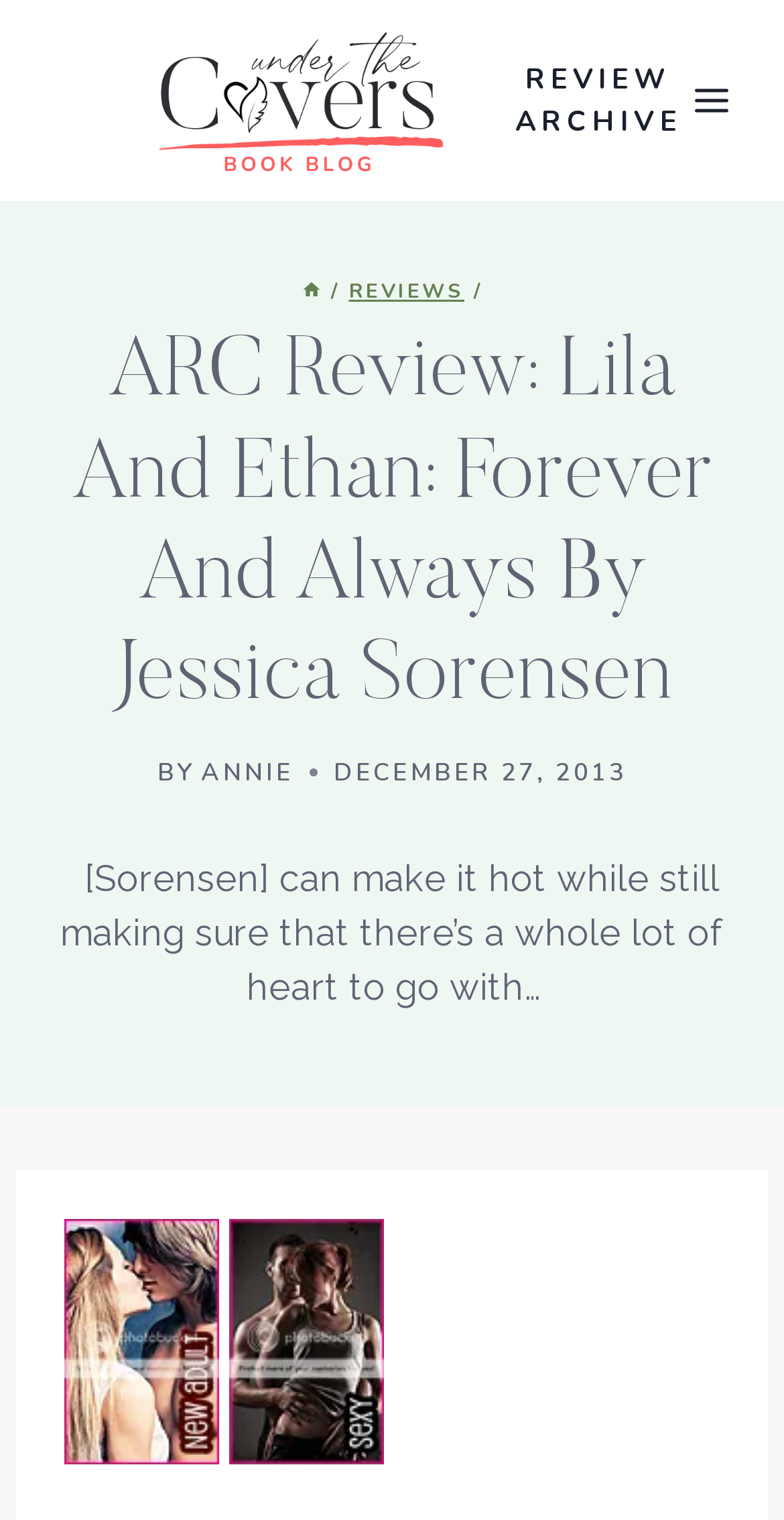What is the date of the review?
Look at the screenshot and respond with one word or a short phrase.

December 27, 2013